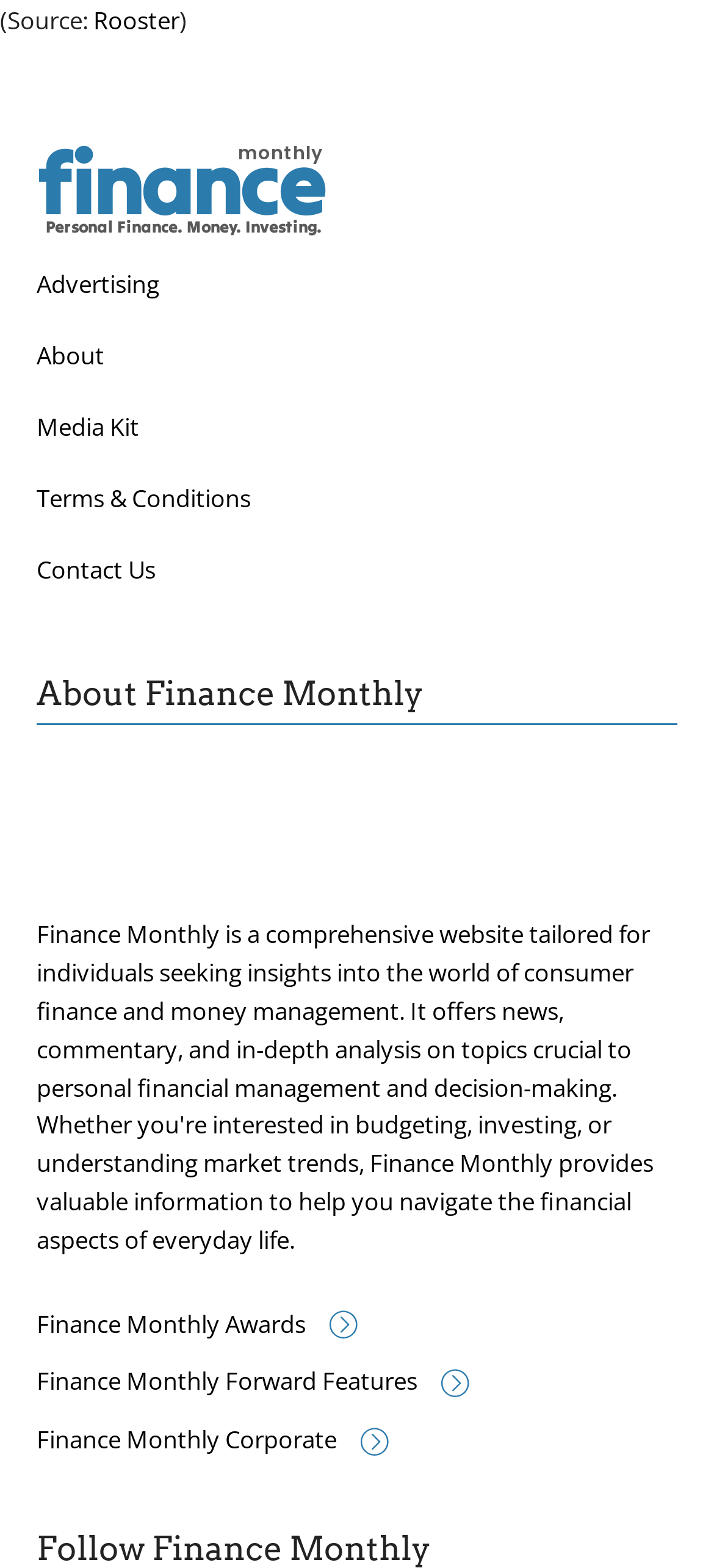What is the name of the publication?
Answer with a single word or phrase by referring to the visual content.

Finance Monthly